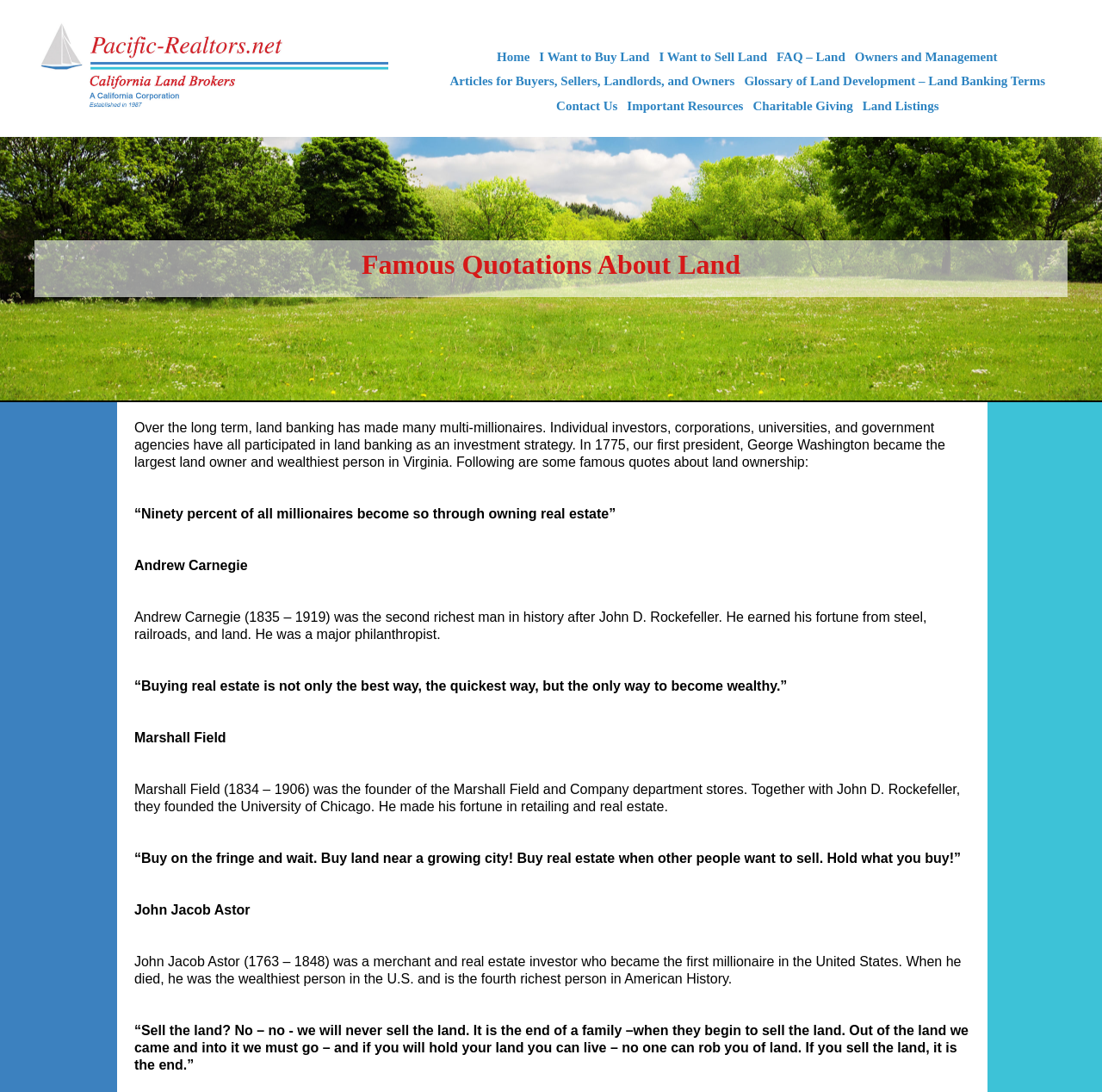Can you determine the bounding box coordinates of the area that needs to be clicked to fulfill the following instruction: "Click on 'FAQ – Land'"?

[0.701, 0.041, 0.771, 0.063]